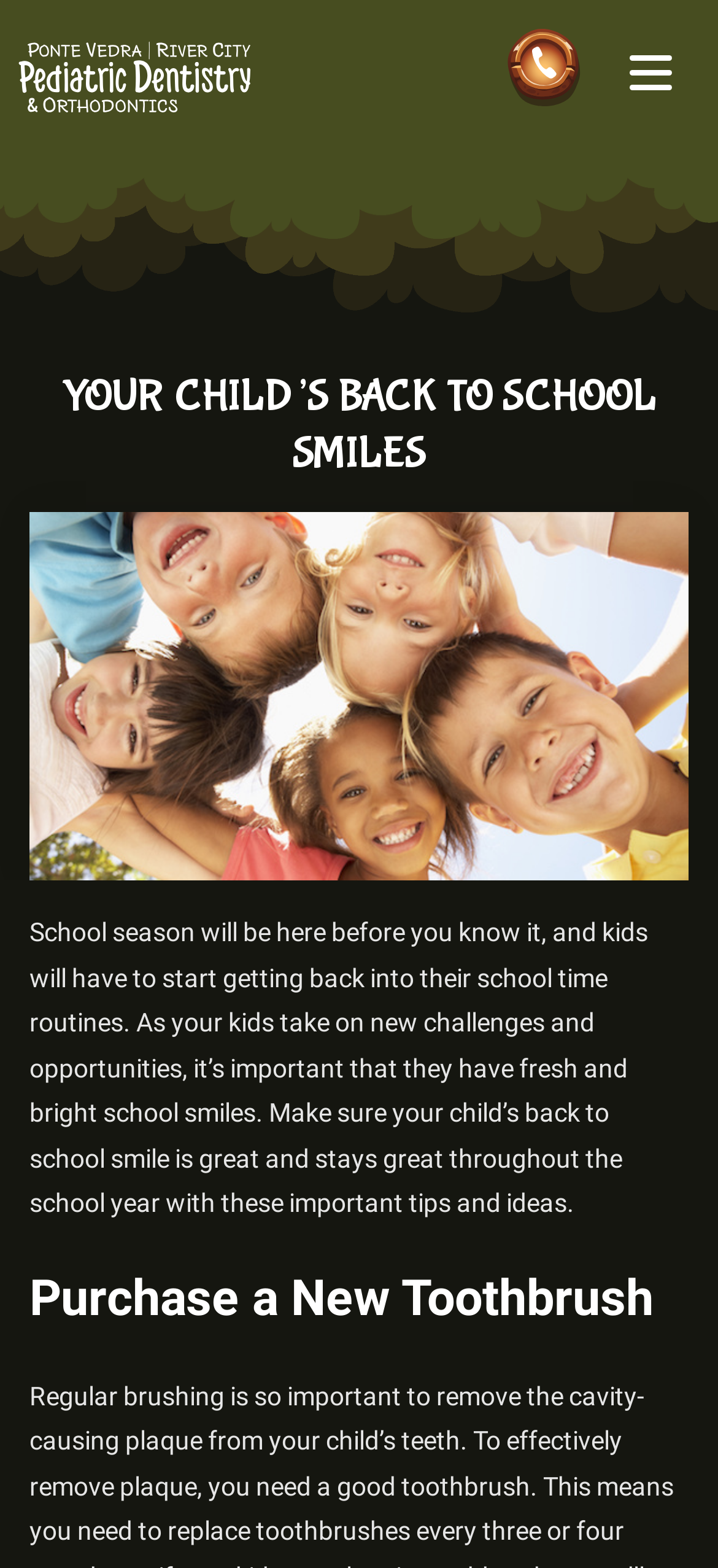How can kids maintain their smiles throughout the school year?
Answer briefly with a single word or phrase based on the image.

With tips and ideas